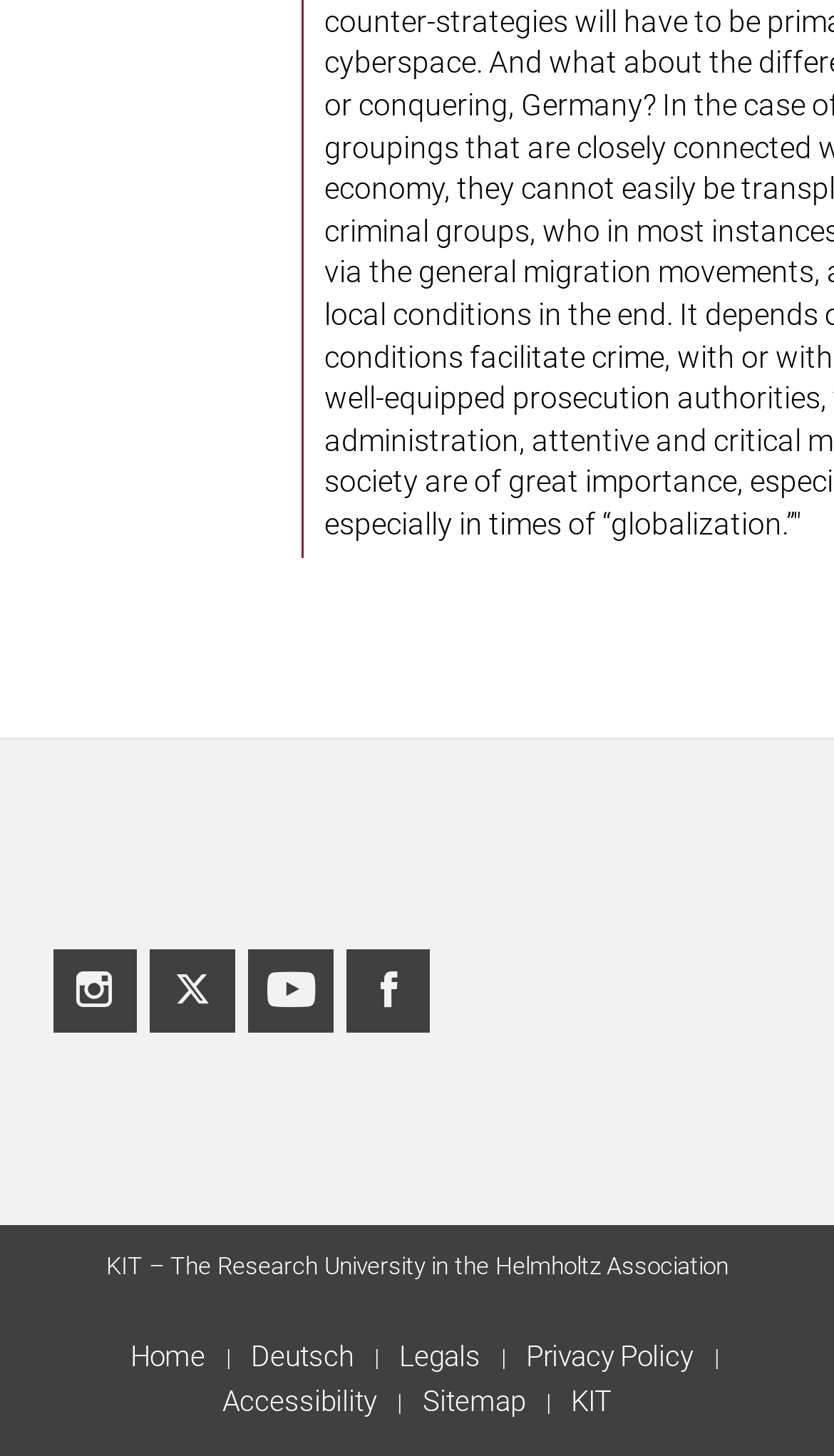Indicate the bounding box coordinates of the element that needs to be clicked to satisfy the following instruction: "View Facebook Profile". The coordinates should be four float numbers between 0 and 1, i.e., [left, top, right, bottom].

[0.416, 0.651, 0.517, 0.709]